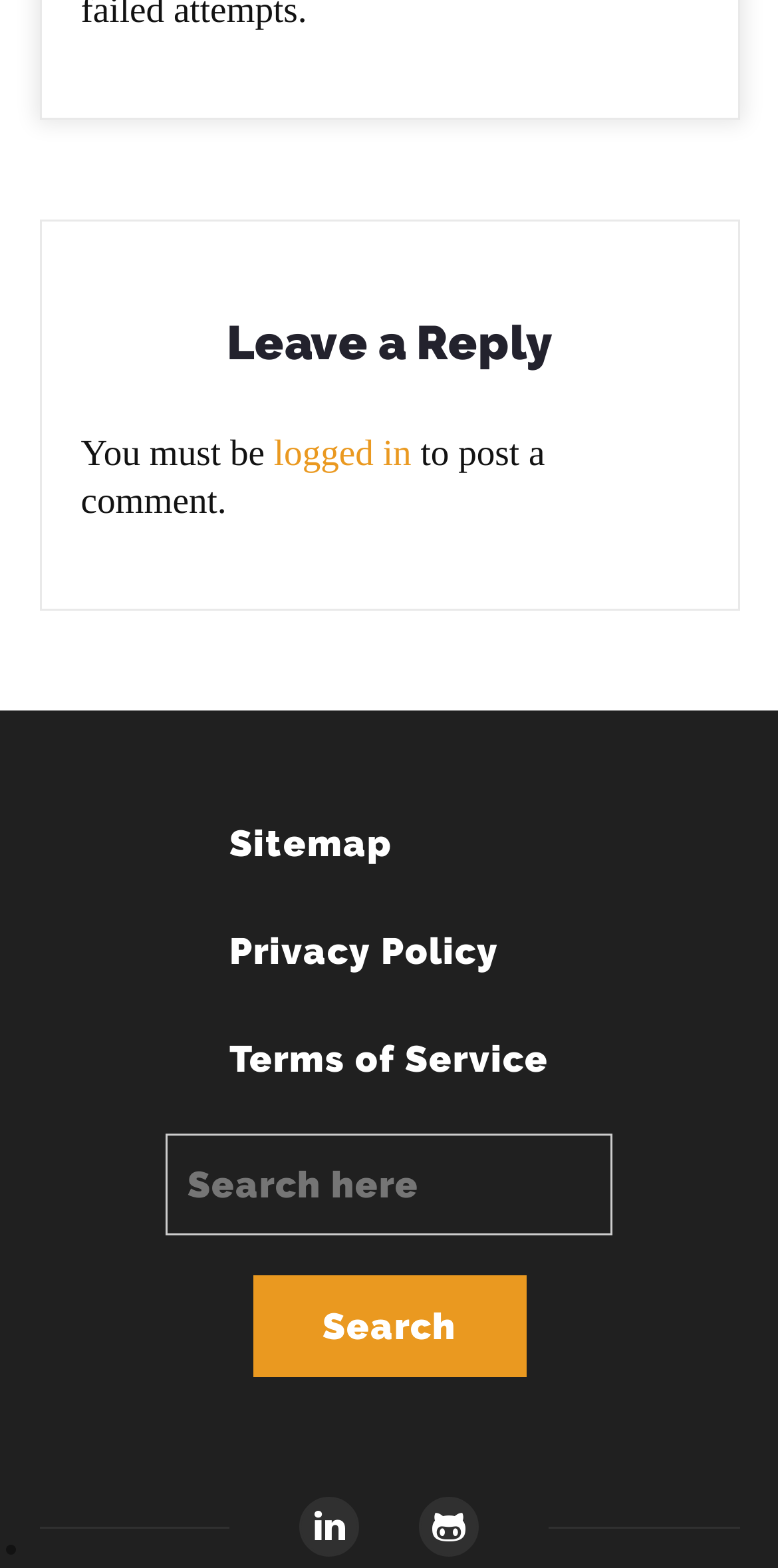What is required to post a comment?
Please provide a full and detailed response to the question.

The text 'You must be logged in to post a comment.' is present above the comment section, indicating that users need to log in to their account to post a comment.